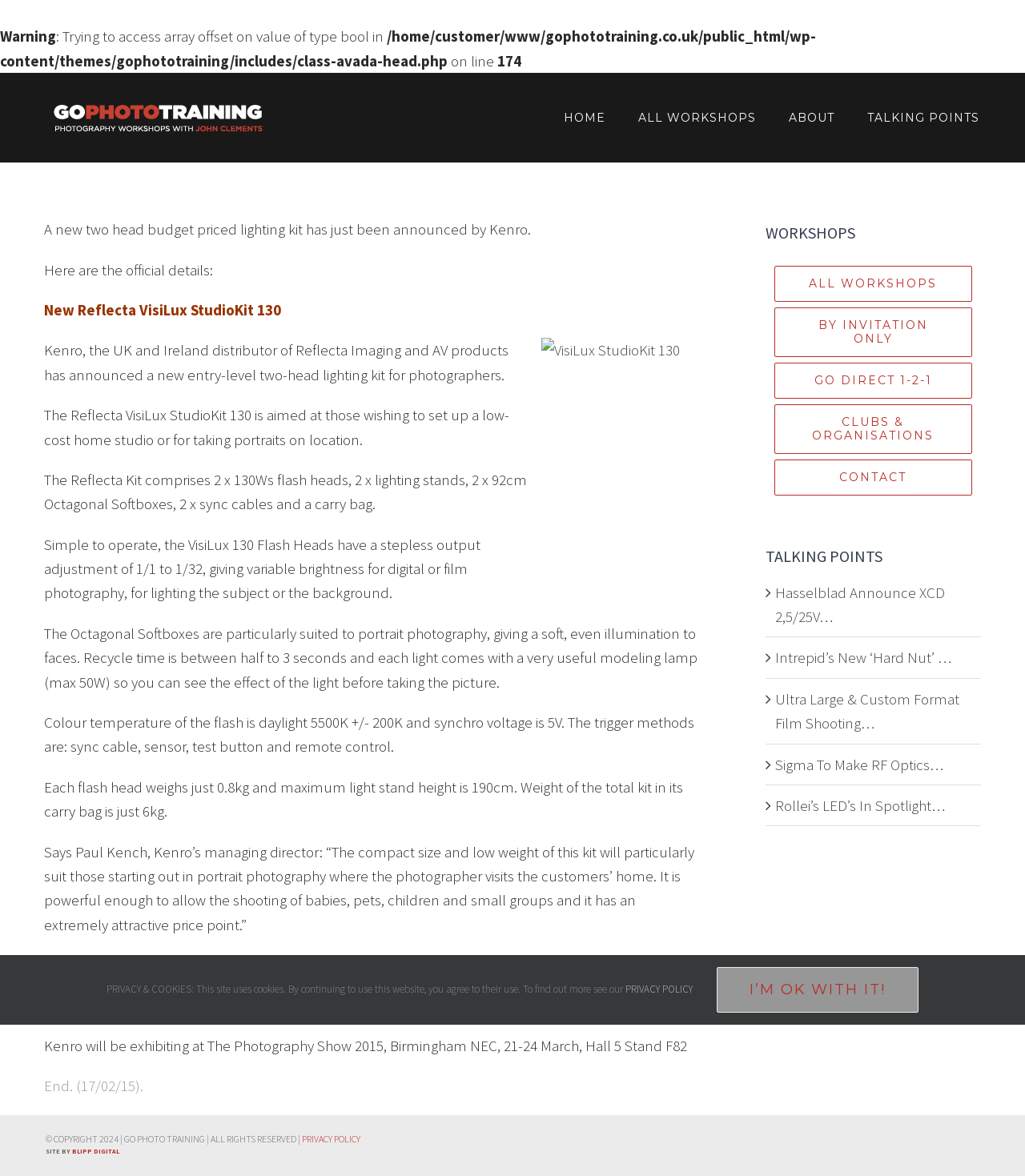Look at the image and write a detailed answer to the question: 
Where will Kenro be exhibiting the Reflecta VisiLux StudioKit 130?

The question can be answered by reading the article content, specifically the sentence 'Kenro will be exhibiting at The Photography Show 2015, Birmingham NEC, 21-24 March, Hall 5 Stand F82' which indicates that Kenro will be exhibiting the Reflecta VisiLux StudioKit 130 at The Photography Show 2015, Birmingham NEC.